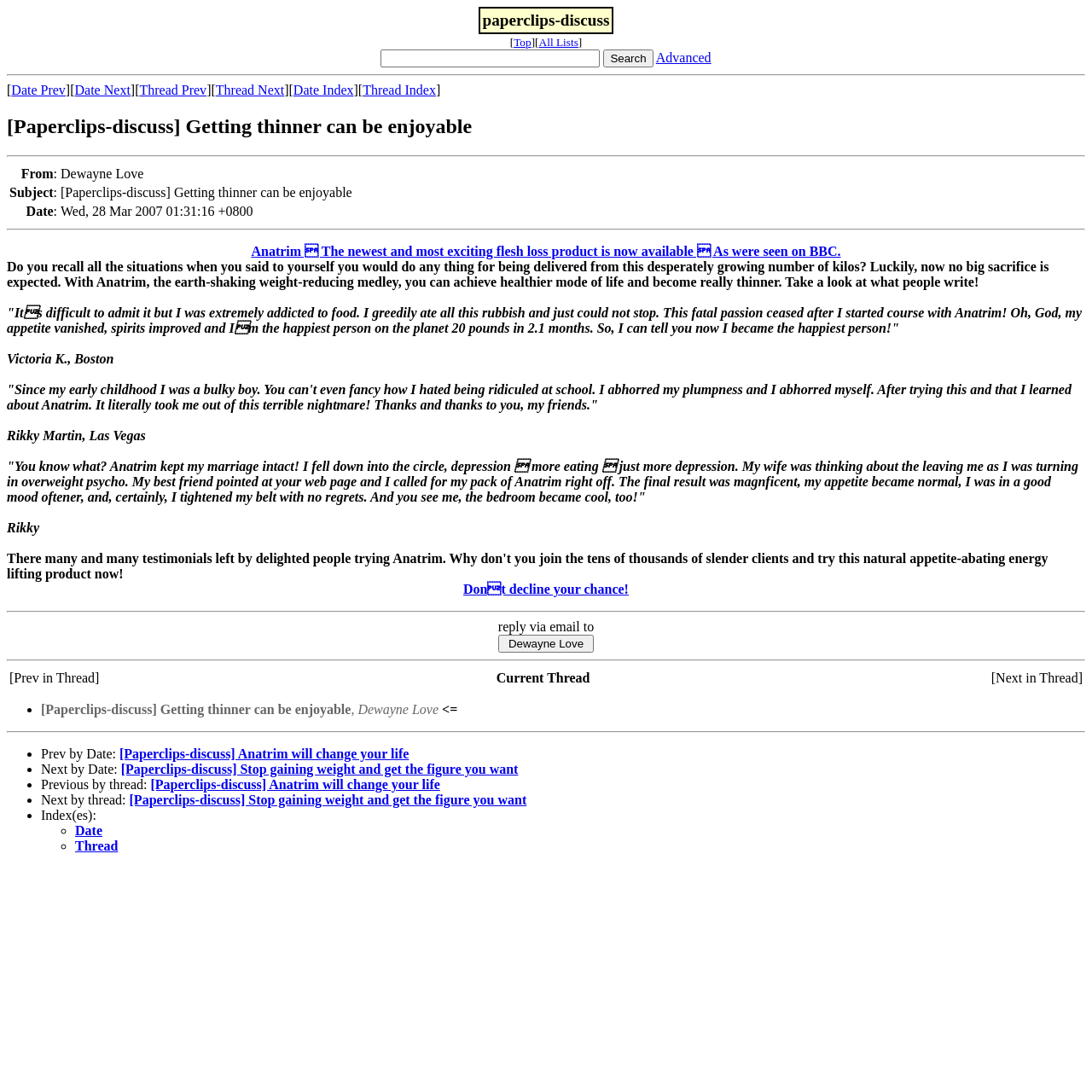What is the purpose of the Anatrim product?
Provide an in-depth and detailed explanation in response to the question.

The purpose of the Anatrim product is to help people reduce their weight and achieve a healthier lifestyle. This can be inferred from the text content of the webpage, which mentions that Anatrim is a 'weight-reducing medley' and that it can help people 'achieve healthier mode of life and become really thinner'.